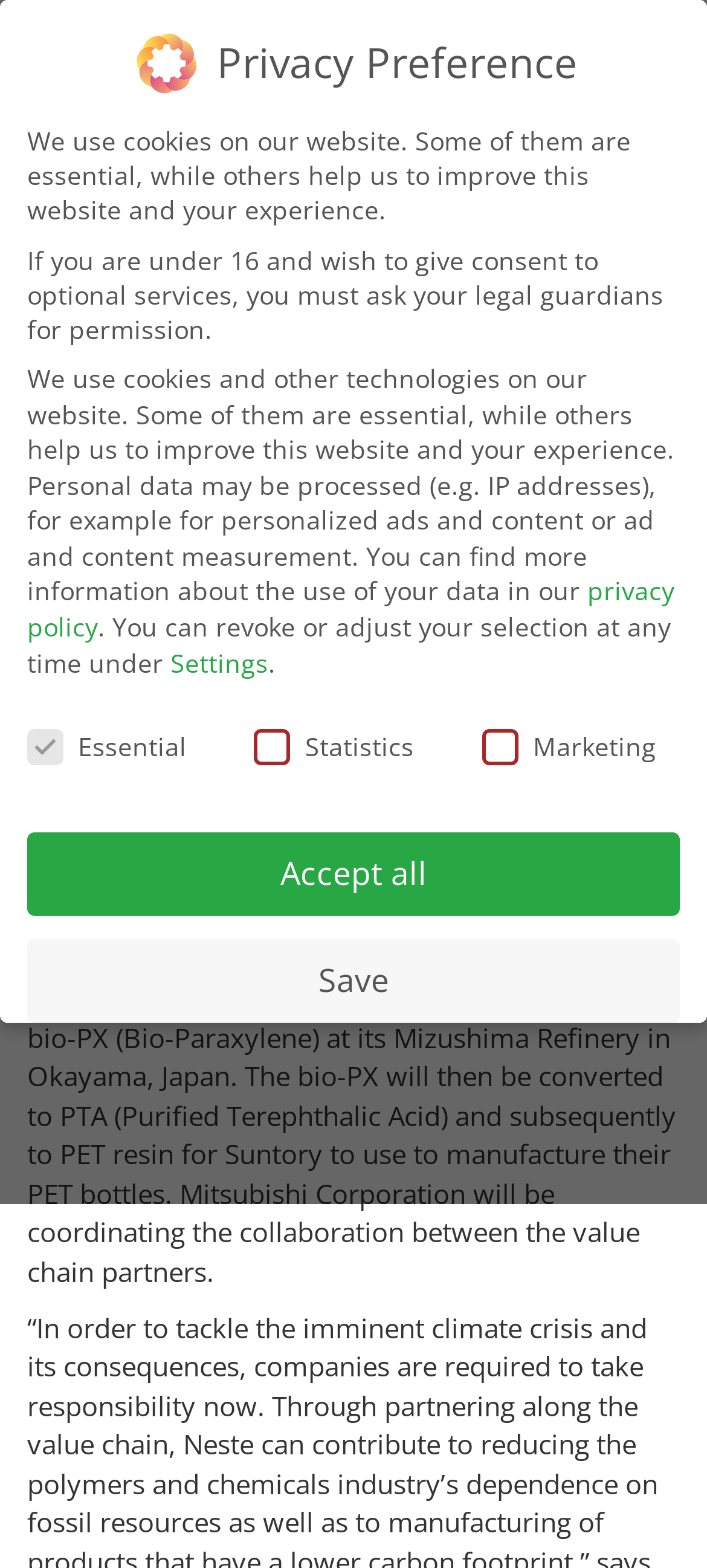Extract the bounding box coordinates for the UI element described as: "Login".

[0.459, 0.26, 0.721, 0.307]